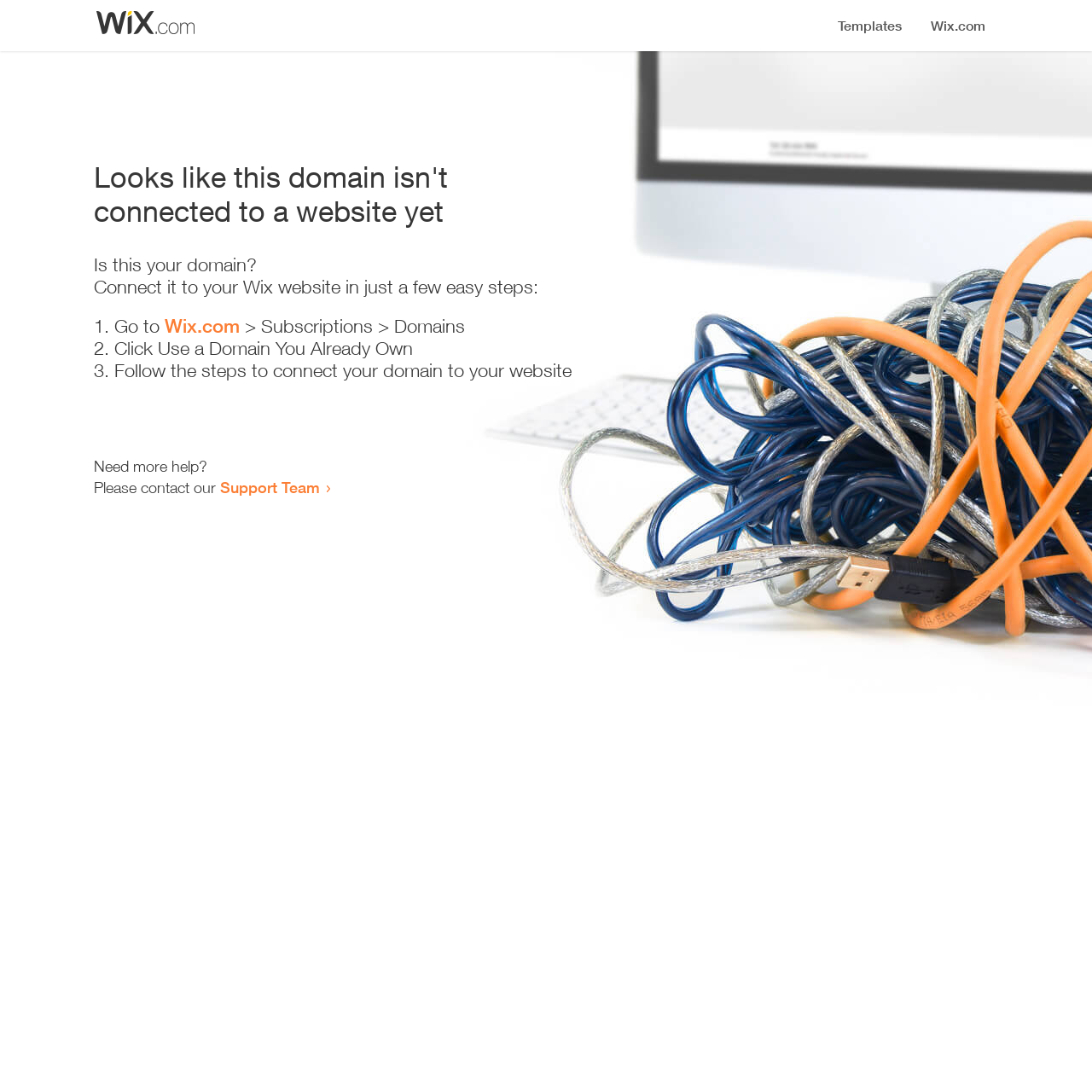Determine the main text heading of the webpage and provide its content.

Looks like this domain isn't
connected to a website yet